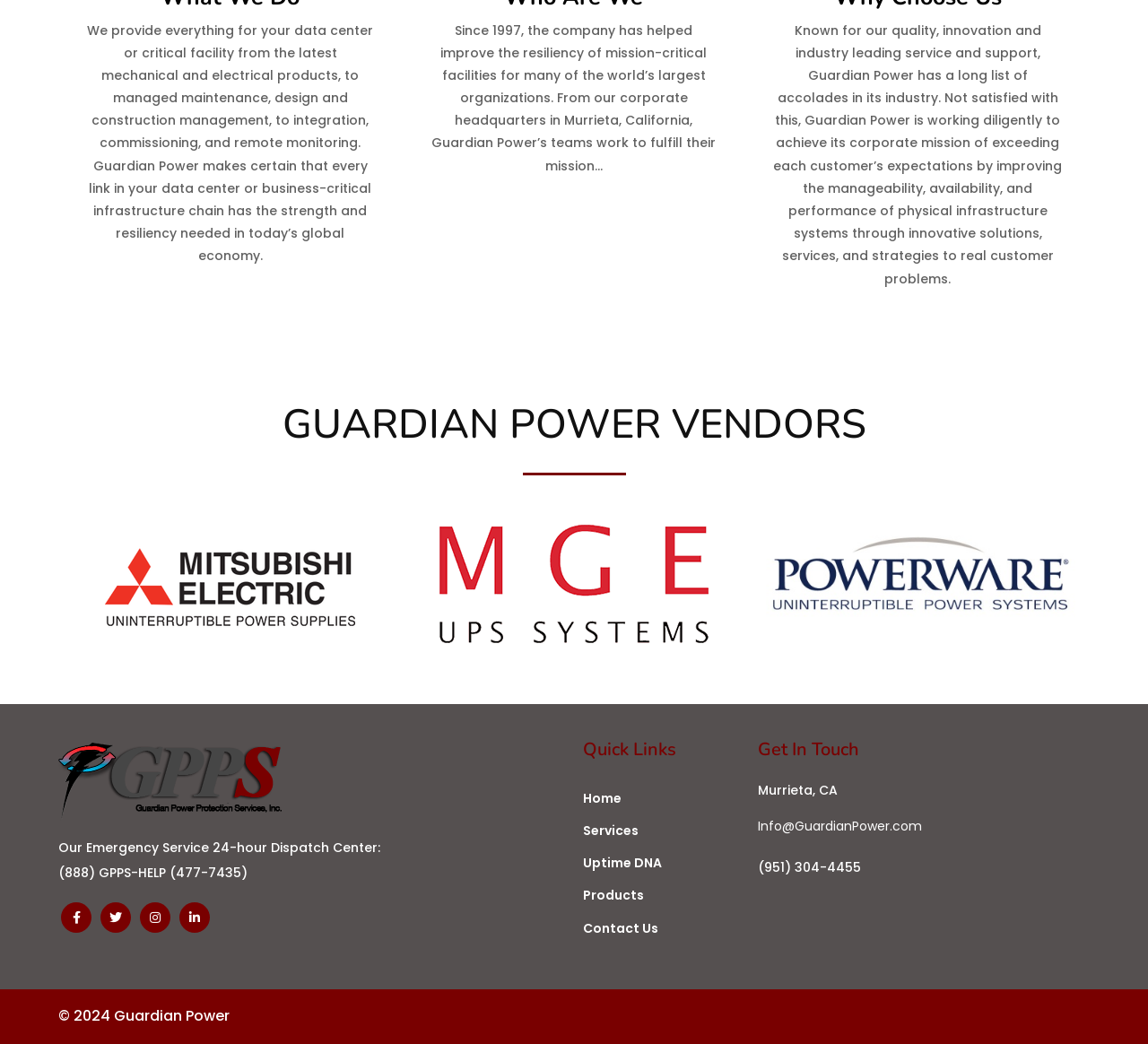What is the name of the company's 24-hour dispatch center?
Observe the image and answer the question with a one-word or short phrase response.

GPPS